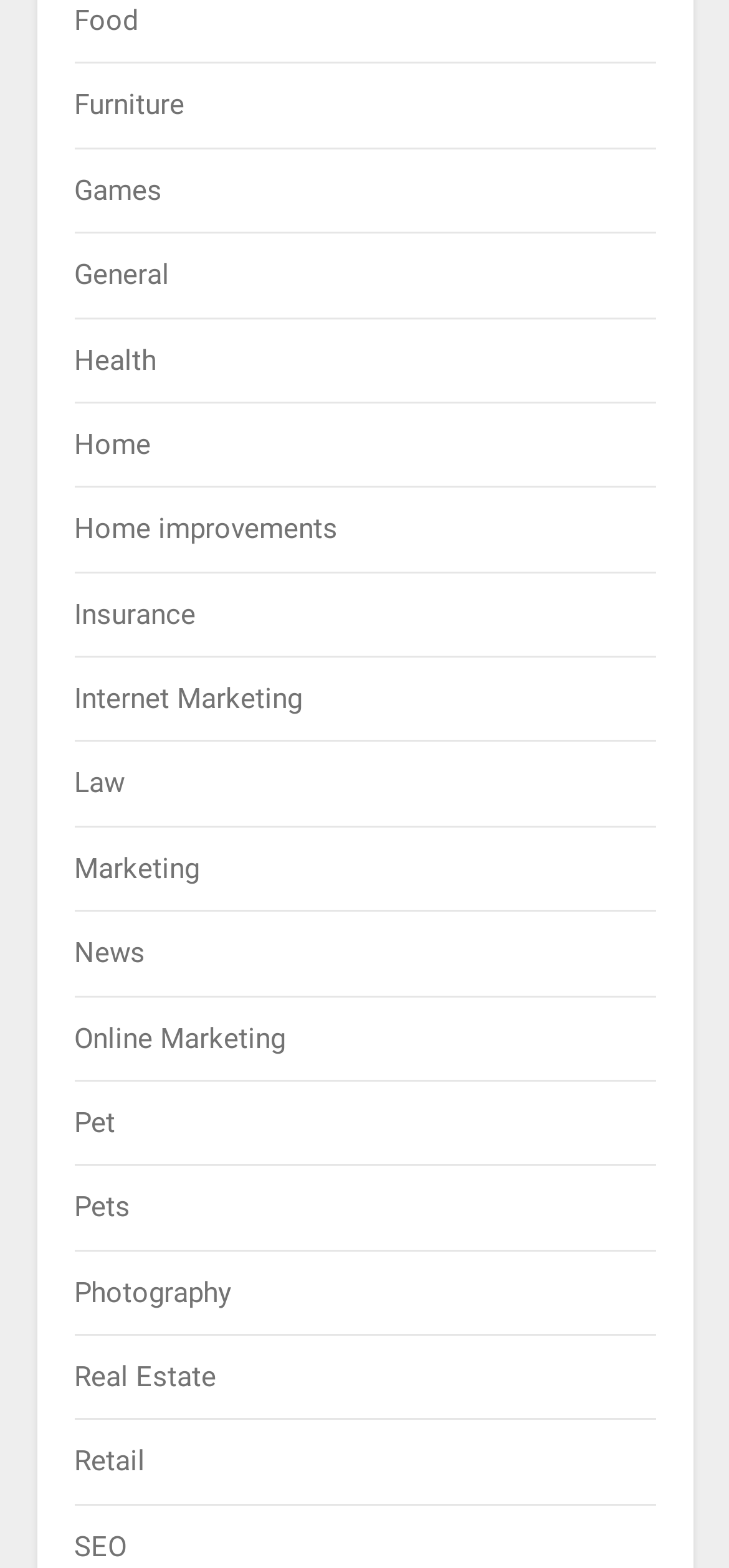What is the first category on the webpage?
Refer to the image and provide a one-word or short phrase answer.

Food